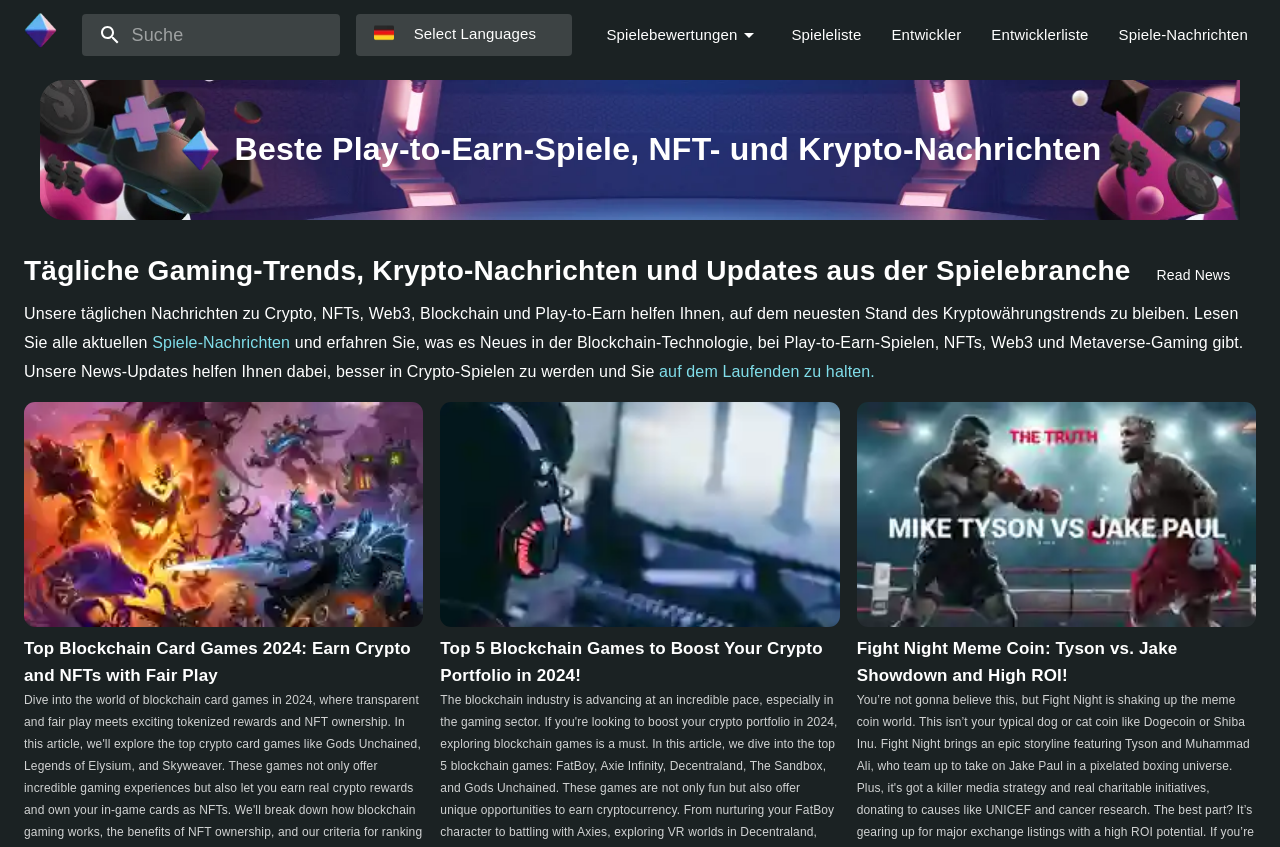Extract the bounding box coordinates of the UI element described by: "Spieleliste". The coordinates should include four float numbers ranging from 0 to 1, e.g., [left, top, right, bottom].

[0.618, 0.028, 0.673, 0.054]